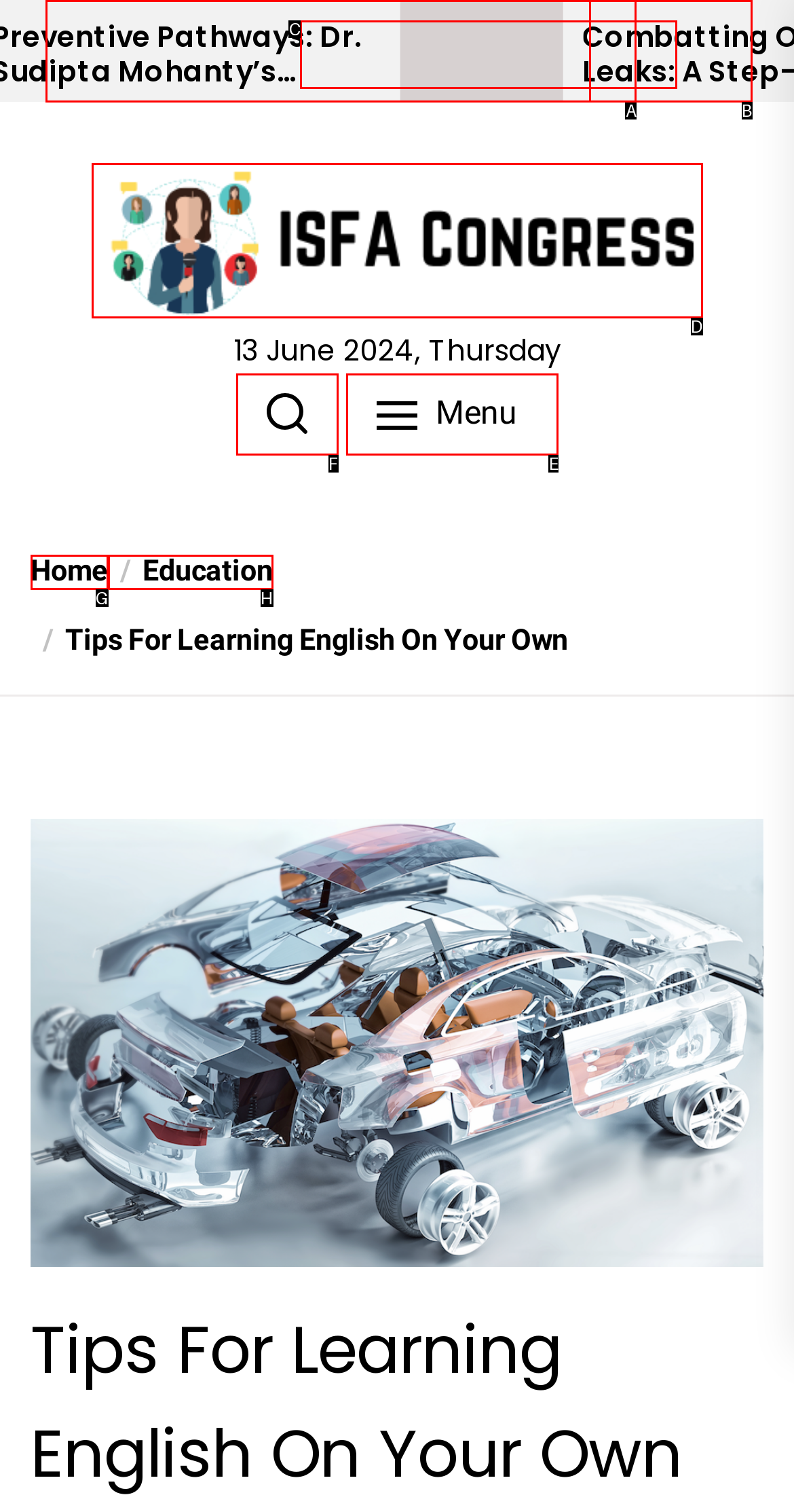Select the proper UI element to click in order to perform the following task: click the menu button. Indicate your choice with the letter of the appropriate option.

E